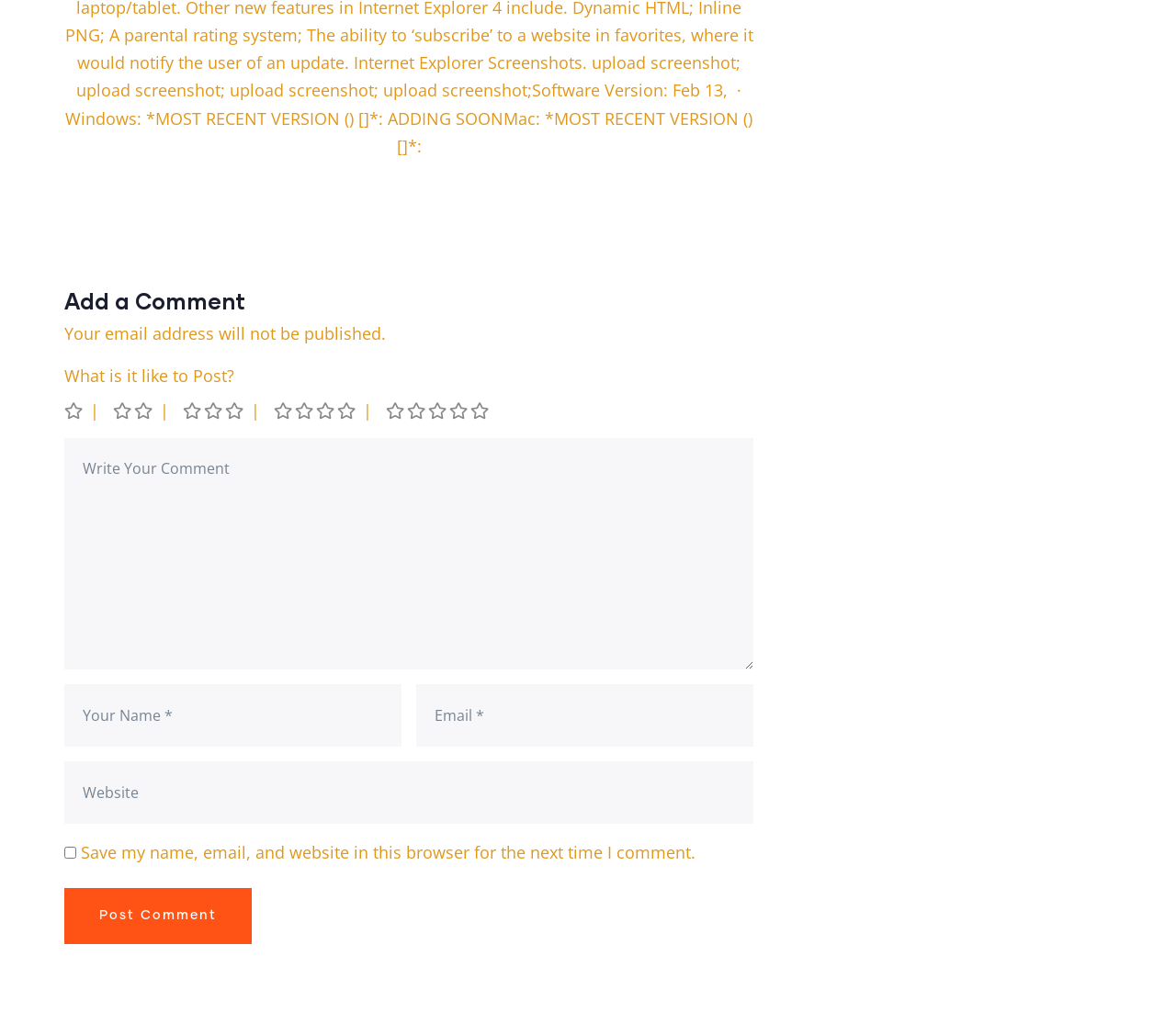Could you determine the bounding box coordinates of the clickable element to complete the instruction: "Write a comment"? Provide the coordinates as four float numbers between 0 and 1, i.e., [left, top, right, bottom].

[0.055, 0.433, 0.641, 0.661]